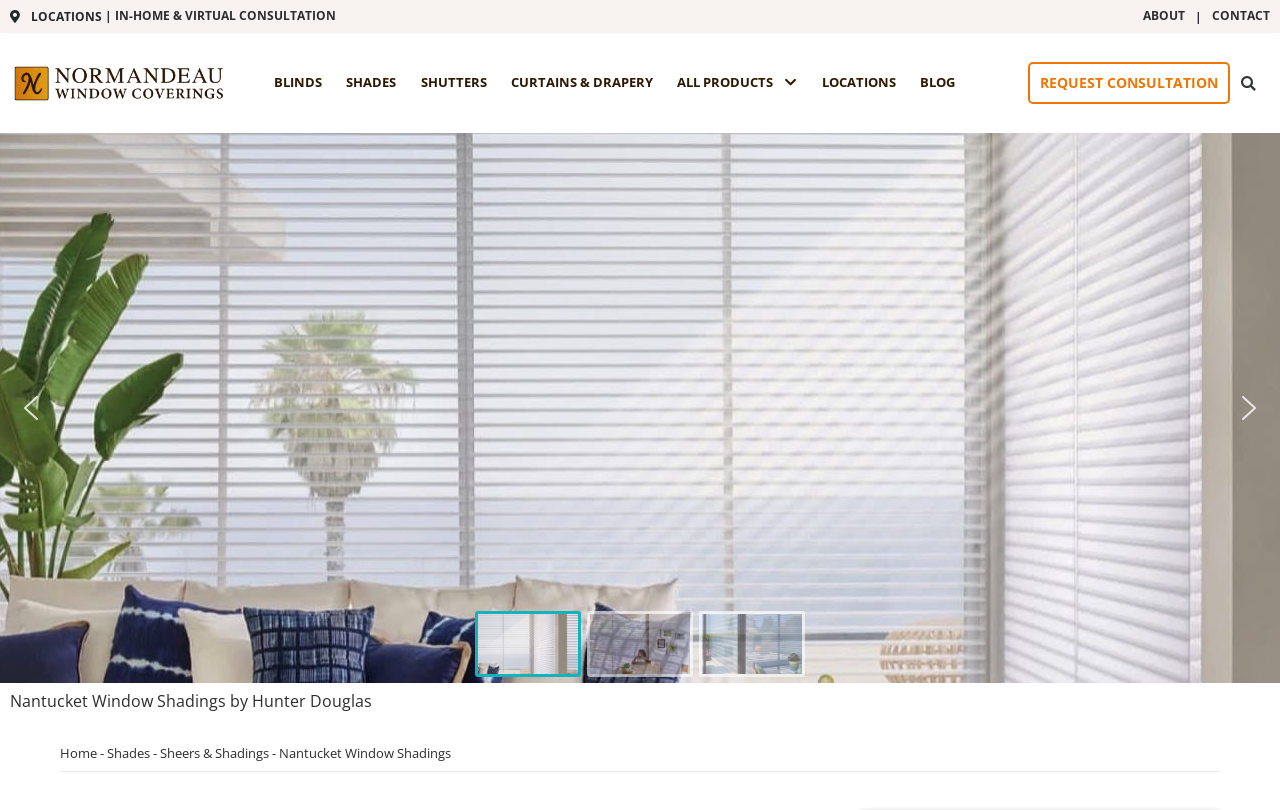Answer the question briefly using a single word or phrase: 
What is the current page in the breadcrumbs navigation?

Nantucket Window Shadings